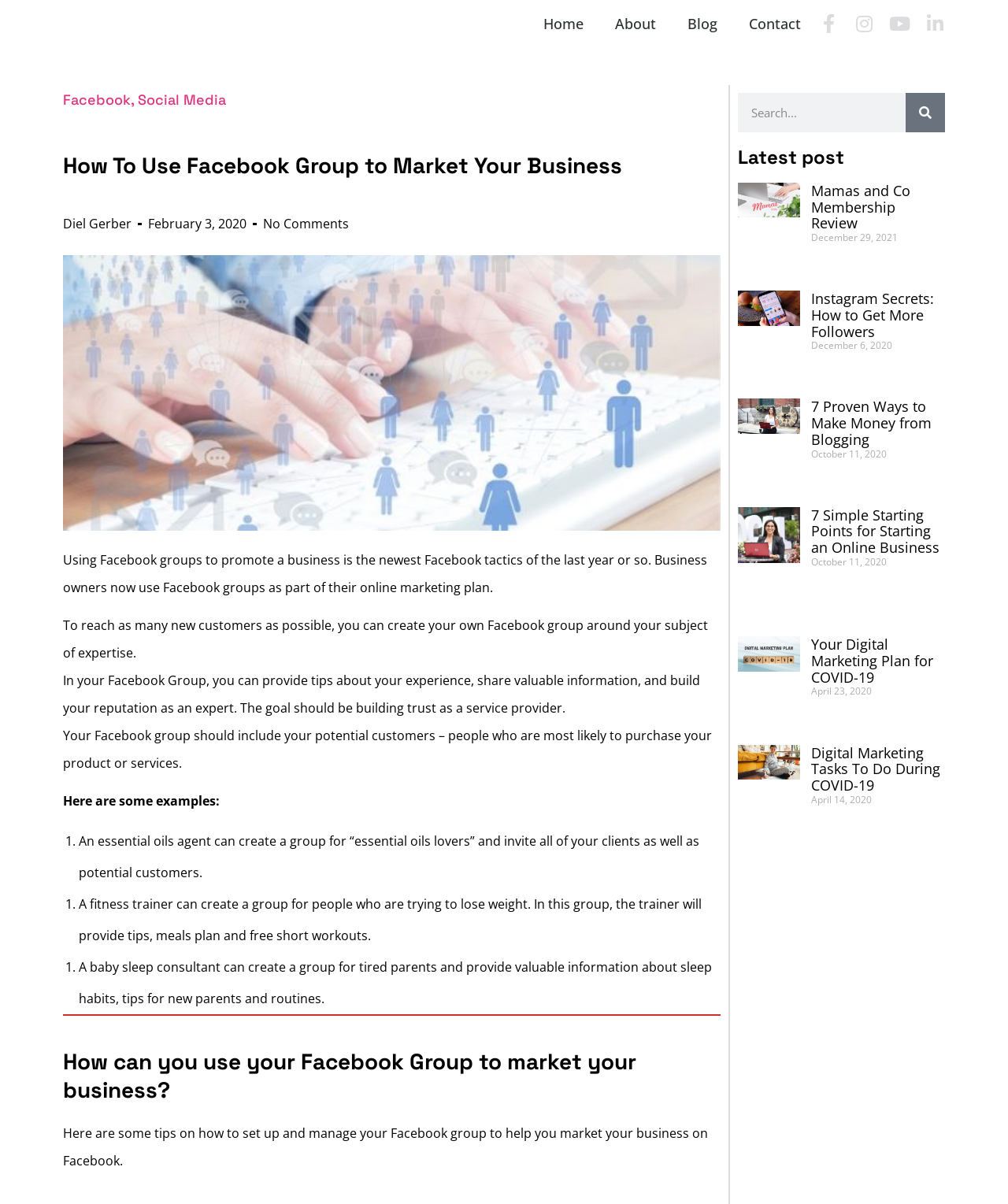Please provide a comprehensive answer to the question based on the screenshot: What is the topic of the Facebook group example for a fitness trainer?

The topic of the Facebook group example for a fitness trainer can be found by reading the StaticText 'A fitness trainer can create a group for people who are trying to lose weight. In this group, the trainer will provide tips, meals plan and free short workouts.' which is located below the heading 'How To Use Facebook Group to Market Your Business'.